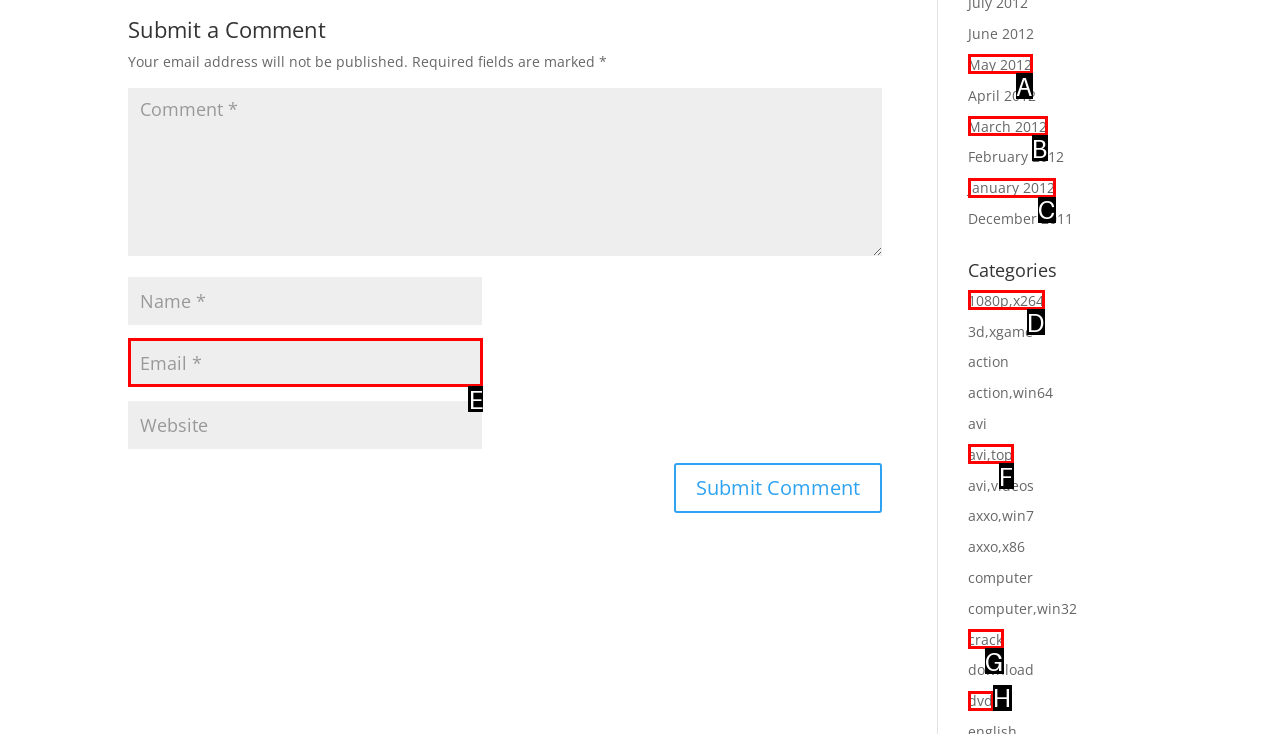To complete the task: Enter your email address, which option should I click? Answer with the appropriate letter from the provided choices.

E